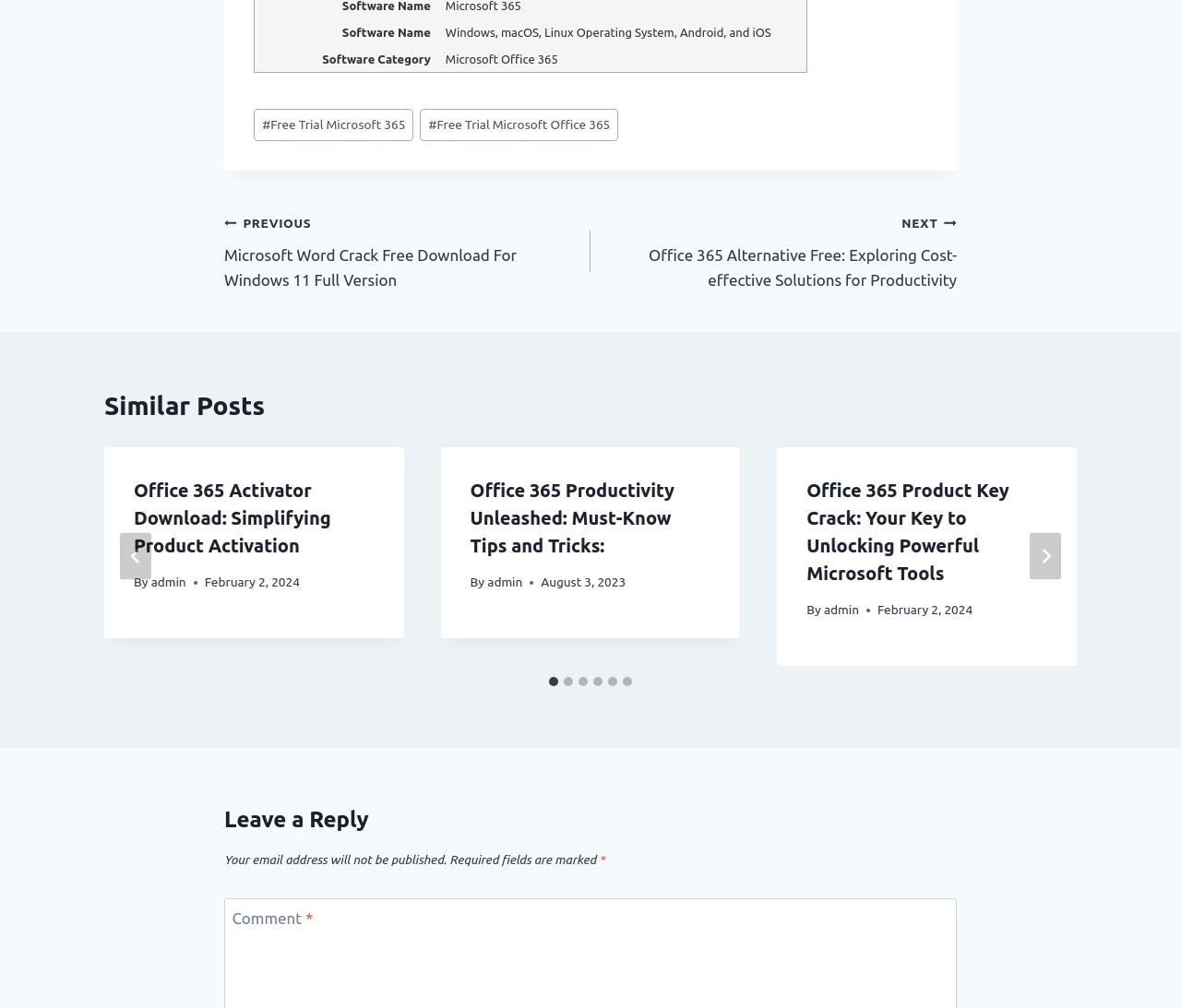Indicate the bounding box coordinates of the element that must be clicked to execute the instruction: "Click the 'Go to last slide' button". The coordinates should be given as four float numbers between 0 and 1, i.e., [left, top, right, bottom].

[0.102, 0.529, 0.128, 0.575]